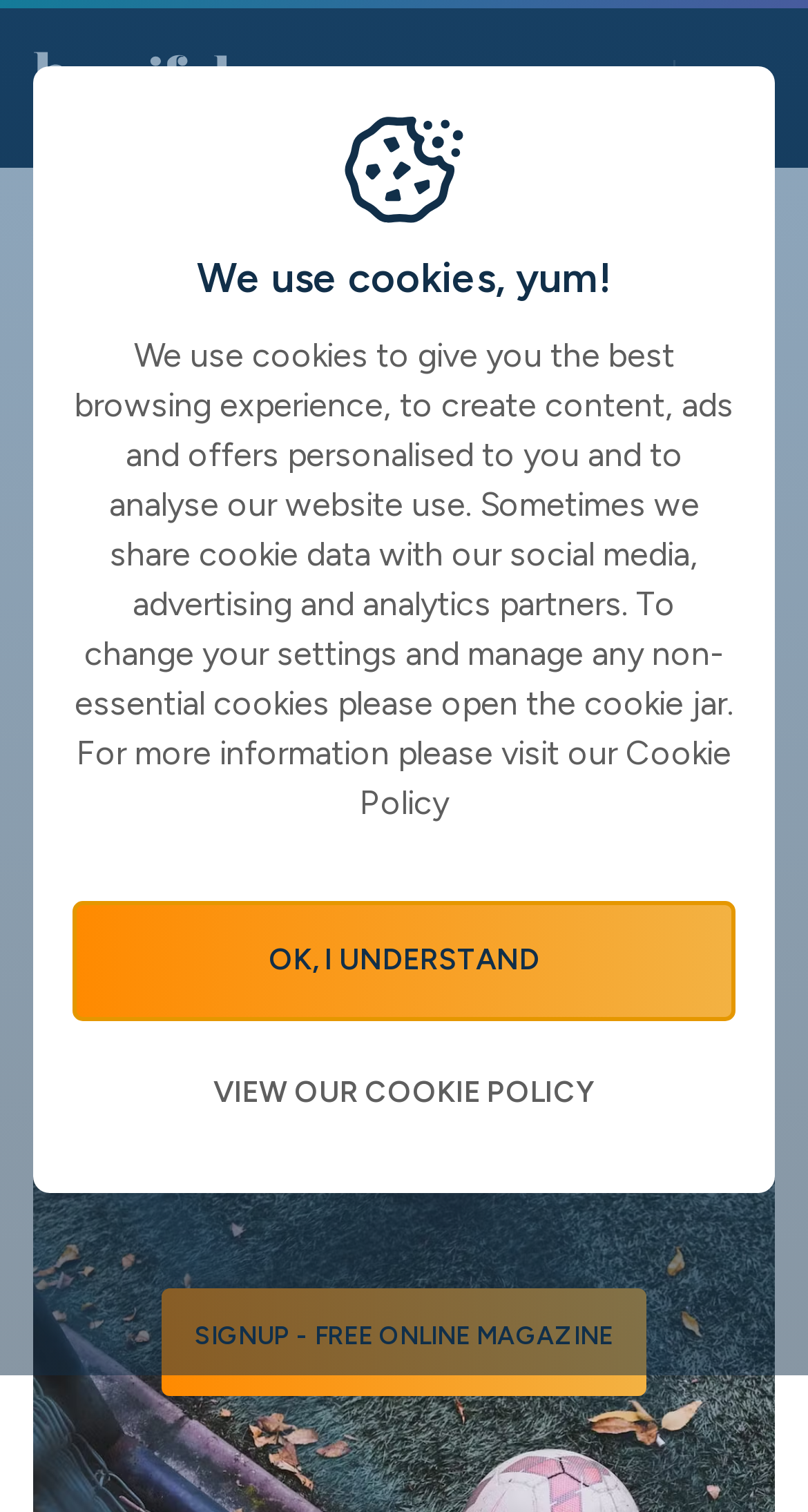Determine the main headline of the webpage and provide its text.

Why Does Domestic Abuse Increase During the World Cup?